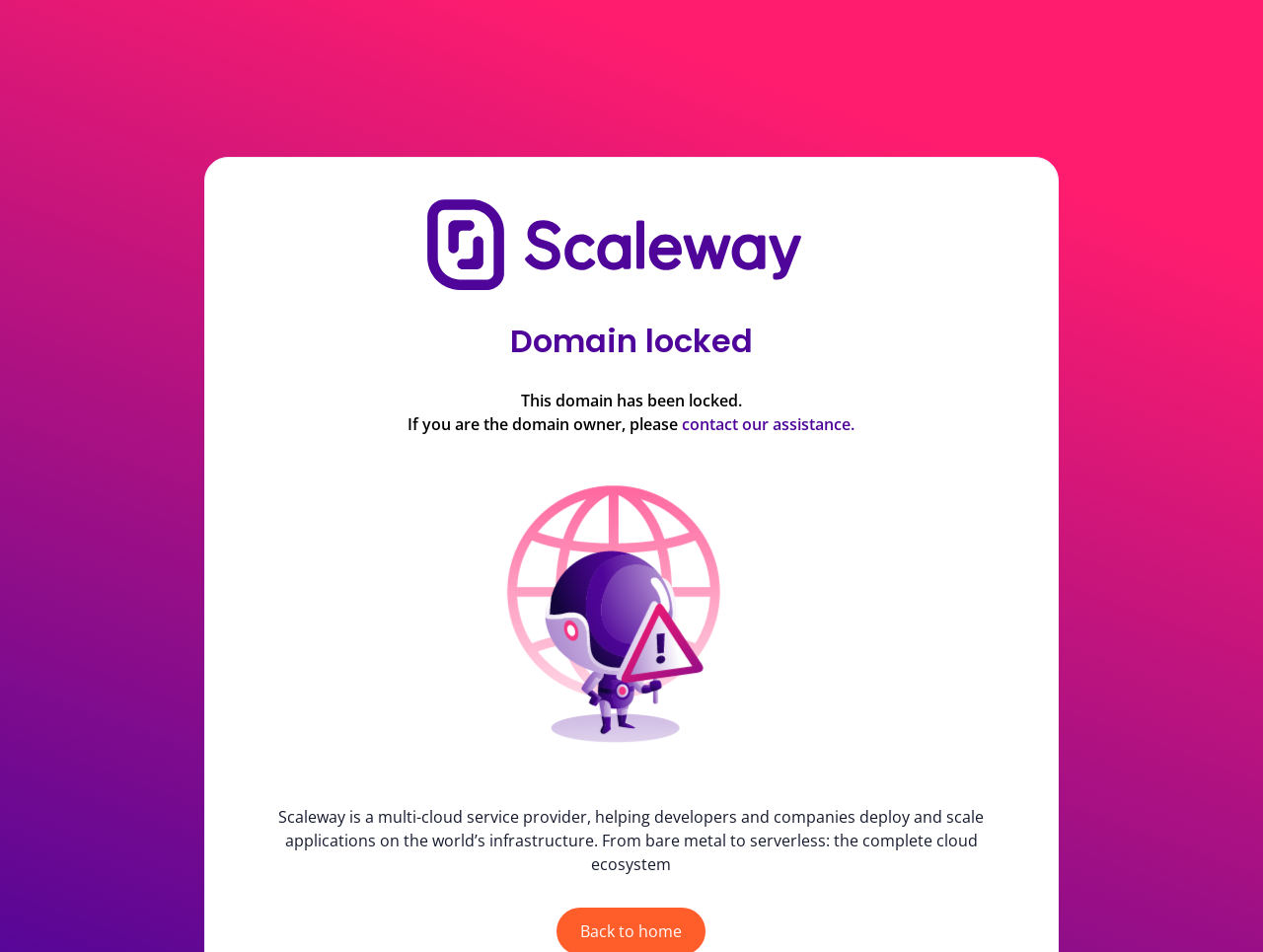Predict the bounding box for the UI component with the following description: "contact our assistance.".

[0.54, 0.434, 0.677, 0.457]